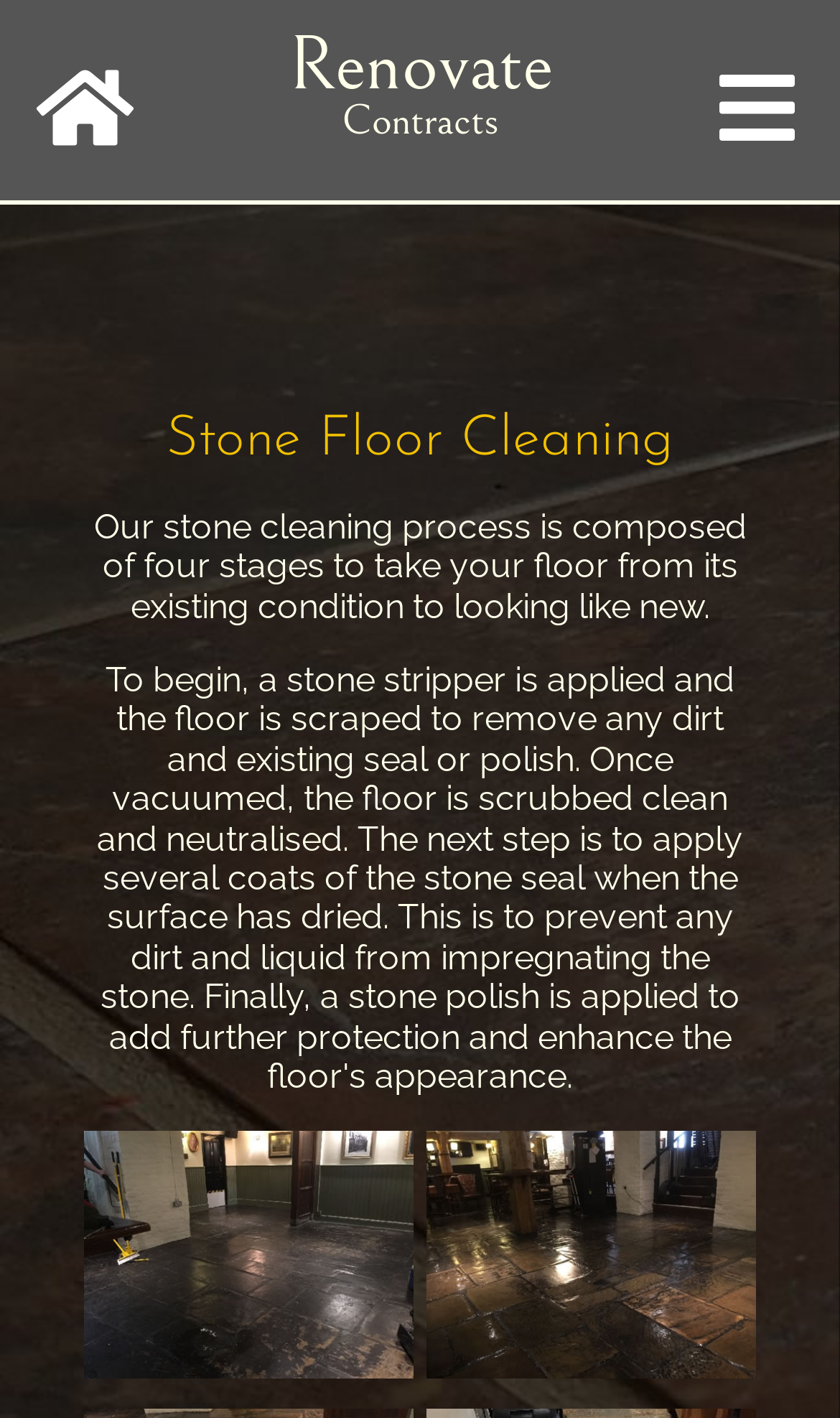What is the main service offered?
Answer the question with detailed information derived from the image.

Based on the webpage content, specifically the heading 'Stone Floor Cleaning' and the description 'Our stone cleaning process is composed of four stages to take your floor from its existing condition to looking like new.', it is clear that the main service offered is Stone Floor Cleaning.